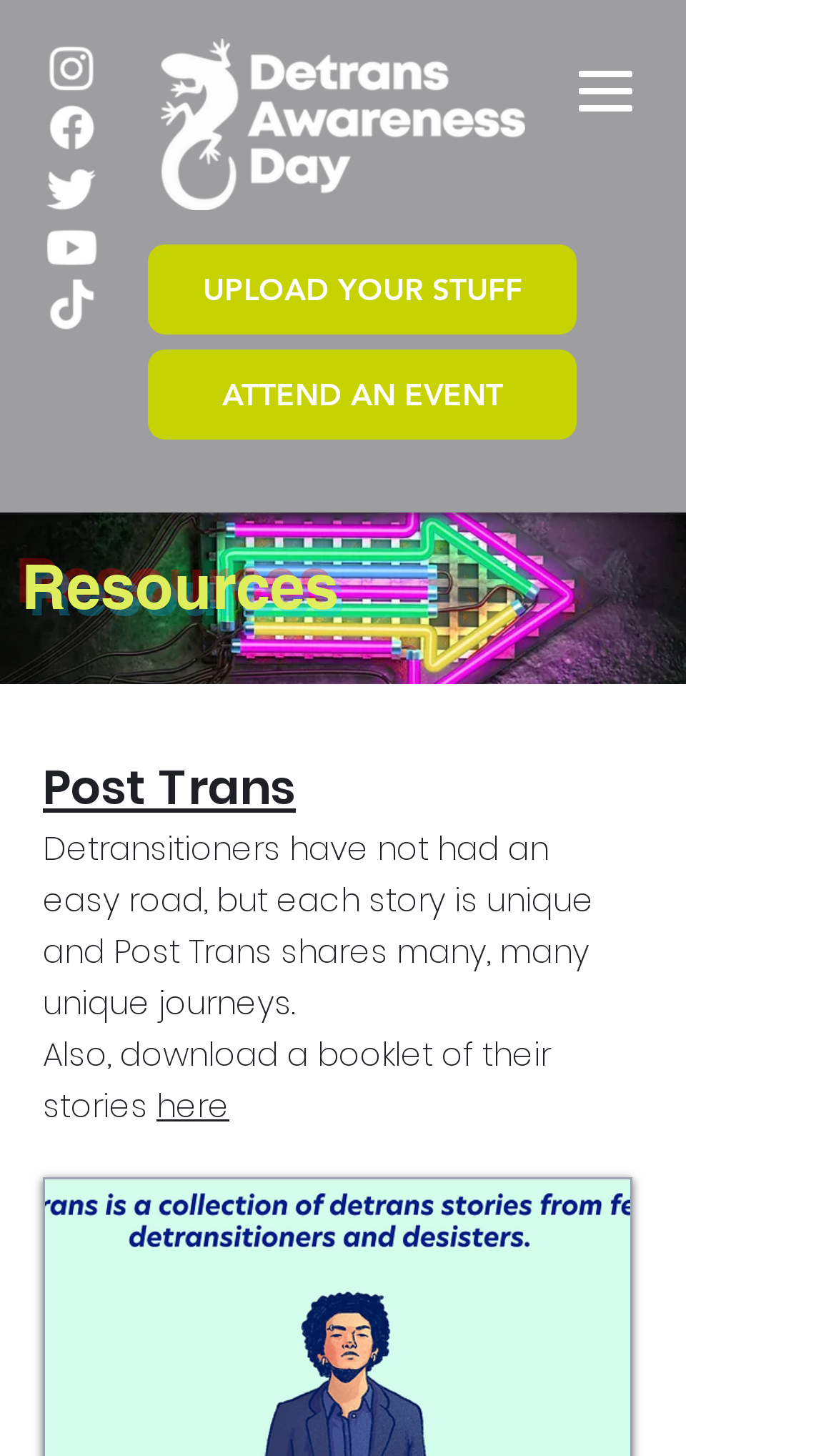Can you find the bounding box coordinates of the area I should click to execute the following instruction: "Visit Post Trans"?

[0.051, 0.521, 0.354, 0.561]